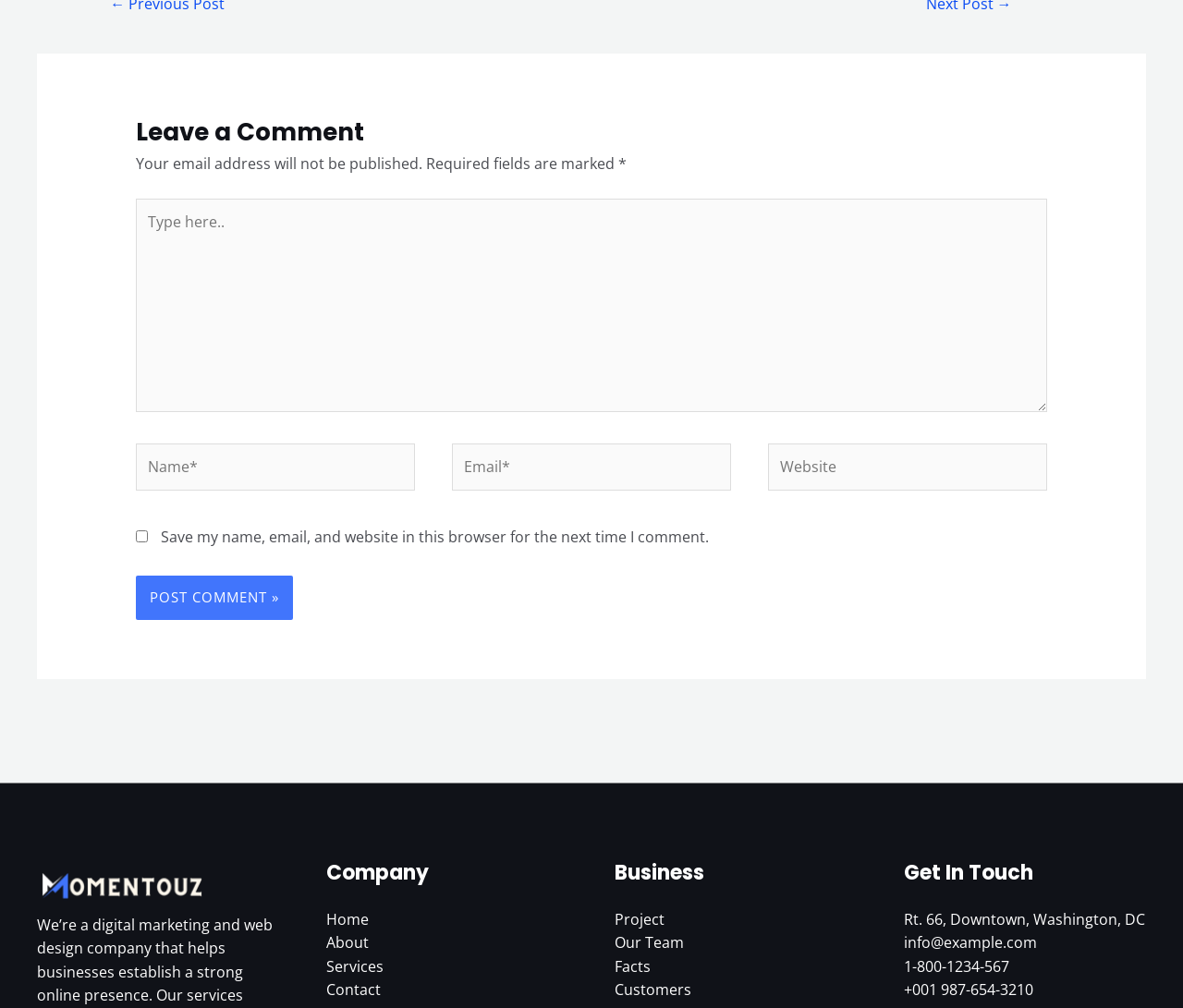Please determine the bounding box coordinates of the element to click on in order to accomplish the following task: "Visit the Home page". Ensure the coordinates are four float numbers ranging from 0 to 1, i.e., [left, top, right, bottom].

[0.275, 0.902, 0.311, 0.922]